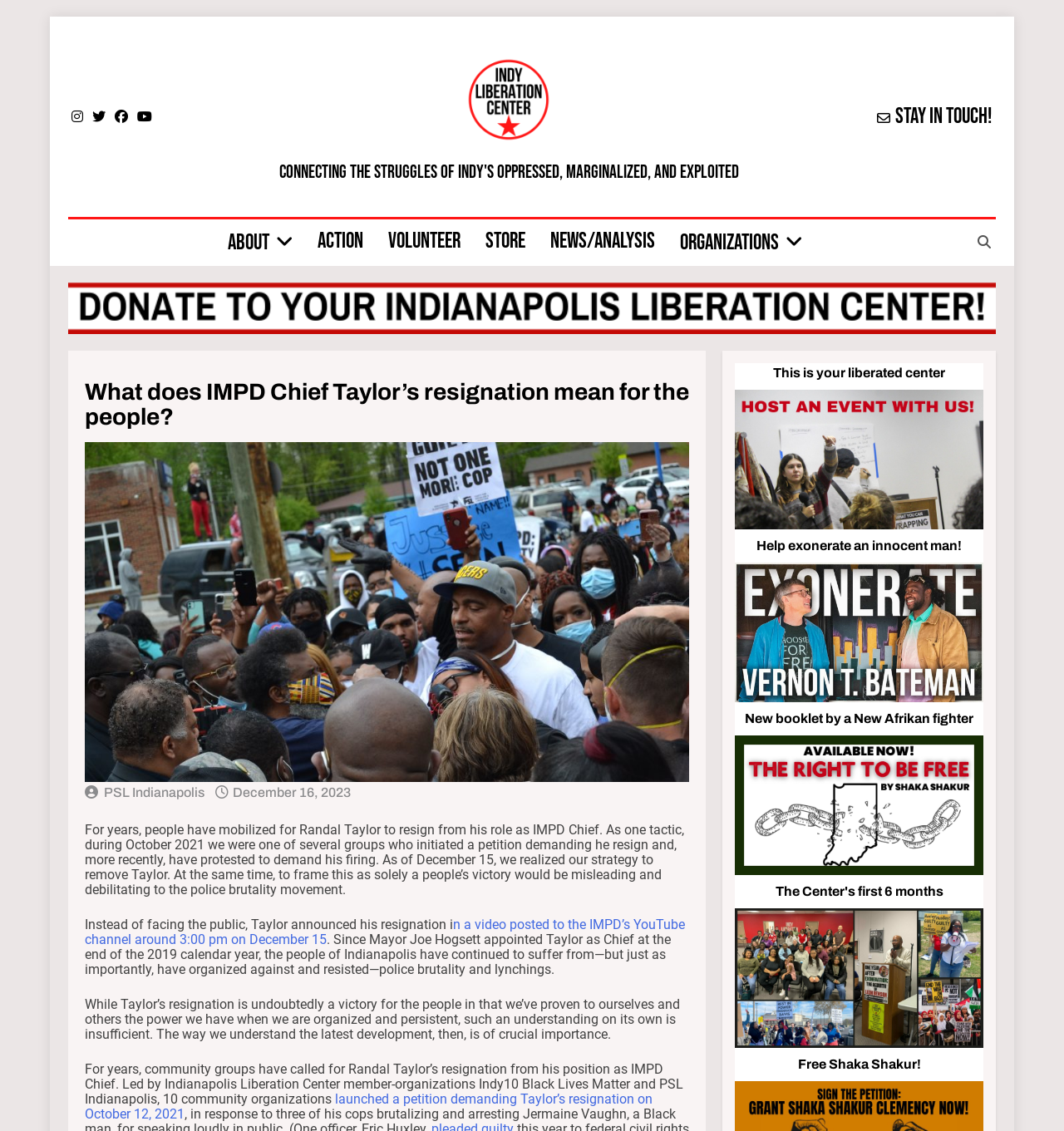Find the bounding box coordinates of the element I should click to carry out the following instruction: "Click the 'STORE' link".

[0.444, 0.194, 0.505, 0.234]